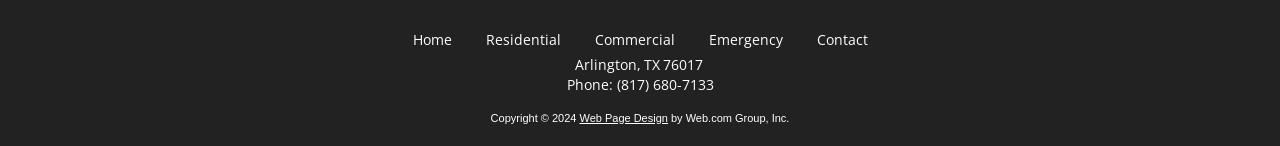Answer the following in one word or a short phrase: 
What is the zip code?

76017